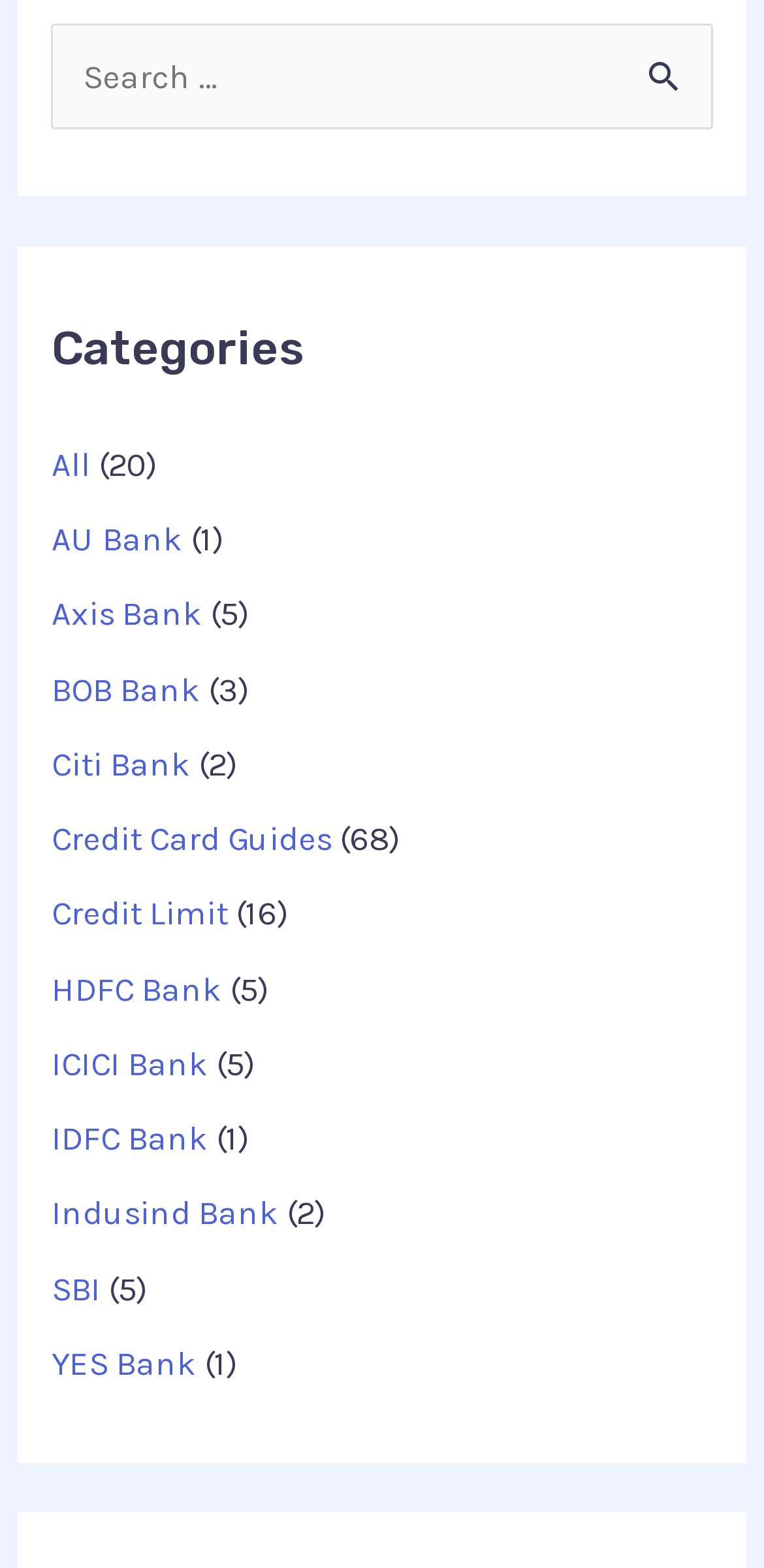Please specify the bounding box coordinates of the element that should be clicked to execute the given instruction: 'share this question'. Ensure the coordinates are four float numbers between 0 and 1, expressed as [left, top, right, bottom].

None